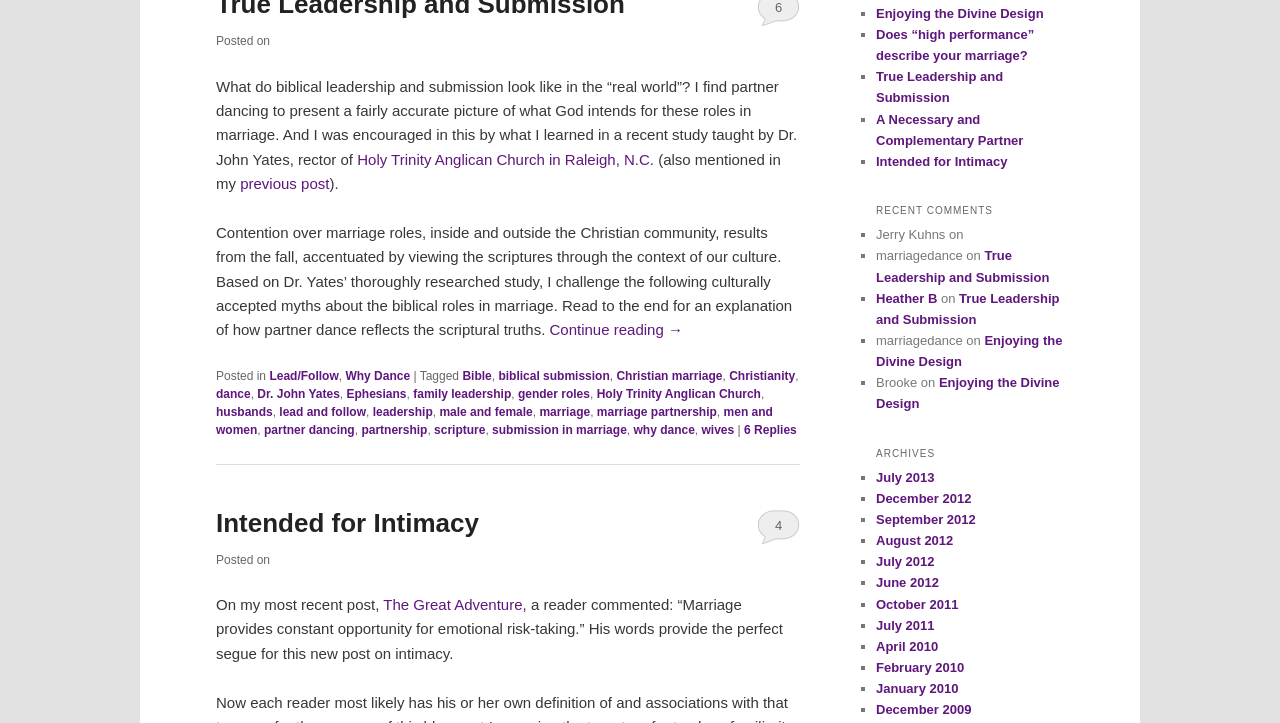Using the given description, provide the bounding box coordinates formatted as (top-left x, top-left y, bottom-right x, bottom-right y), with all values being floating point numbers between 0 and 1. Description: July 2013

[0.684, 0.65, 0.73, 0.671]